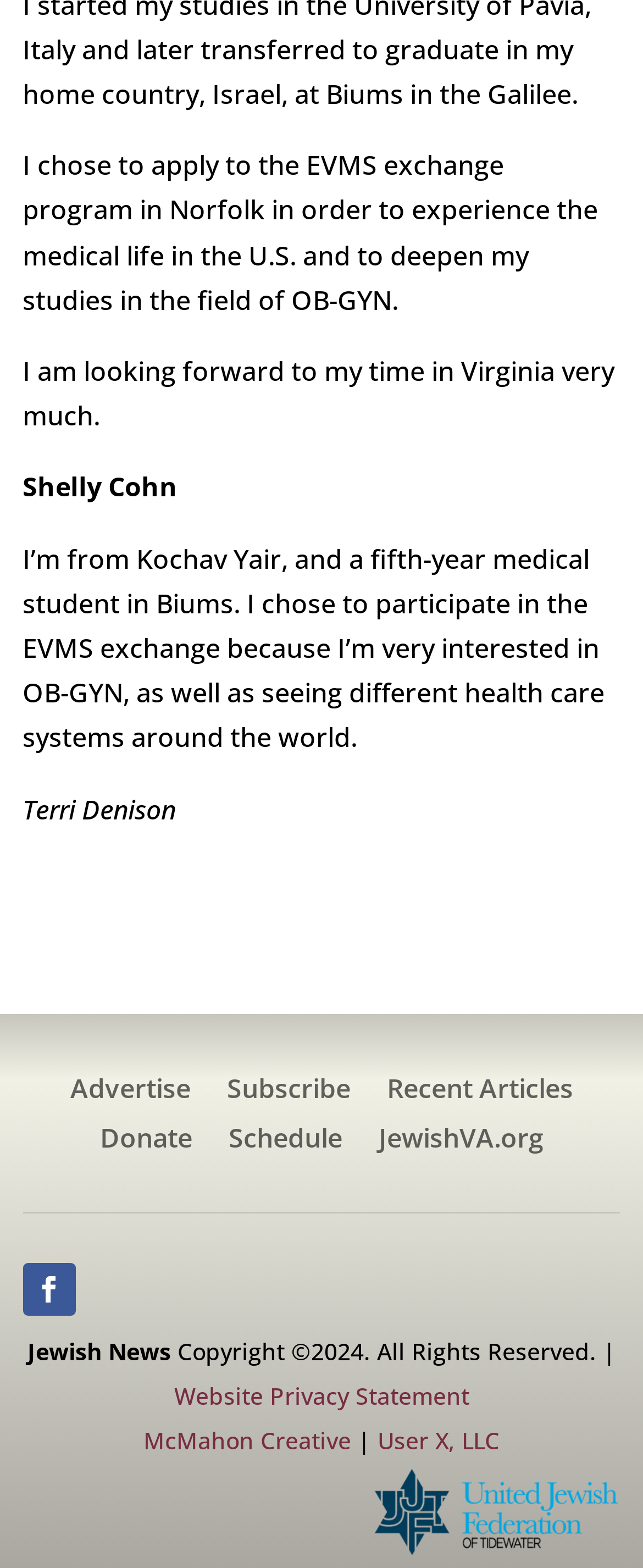What is the name of the fifth-year medical student?
Using the image as a reference, answer with just one word or a short phrase.

Shelly Cohn